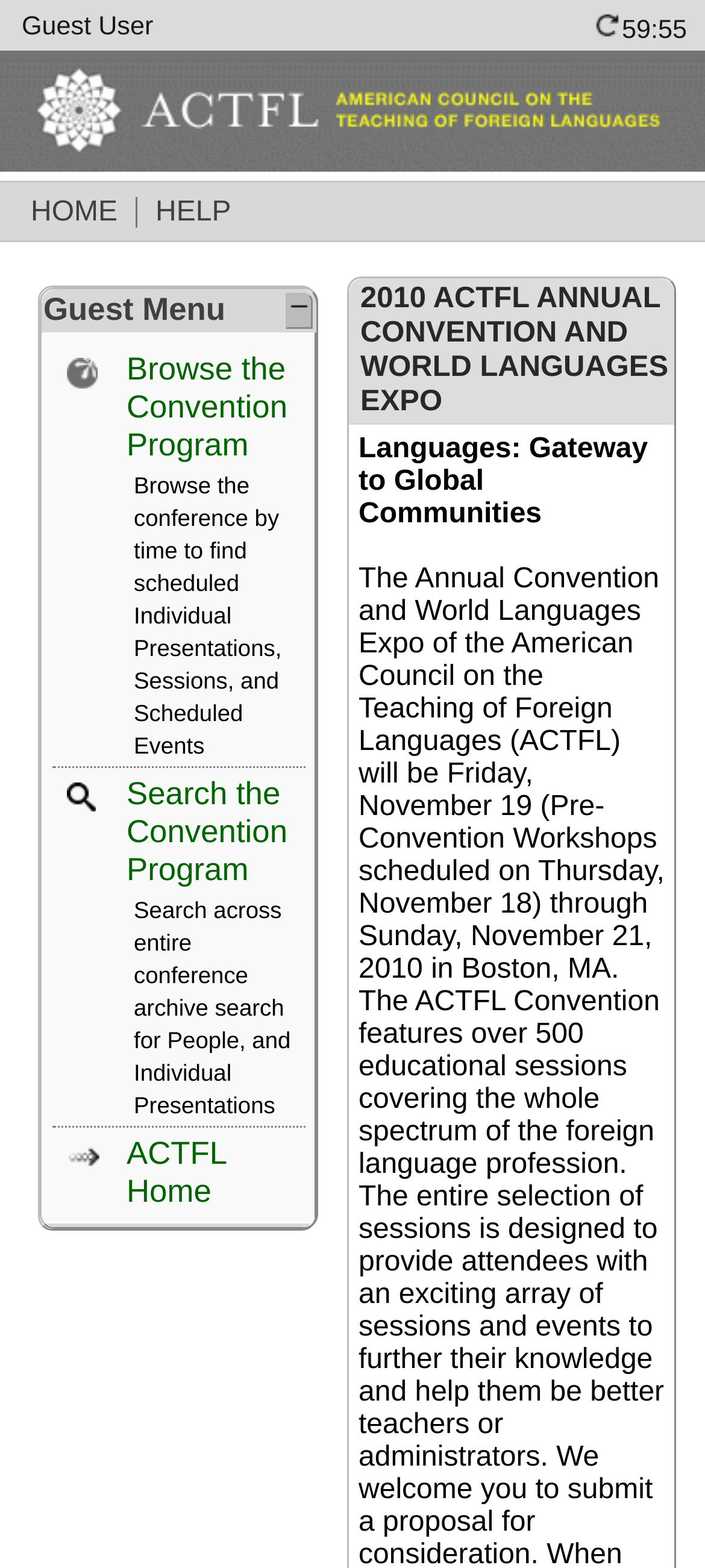Return the bounding box coordinates of the UI element that corresponds to this description: "Search the Convention Program". The coordinates must be given as four float numbers in the range of 0 and 1, [left, top, right, bottom].

[0.179, 0.494, 0.408, 0.566]